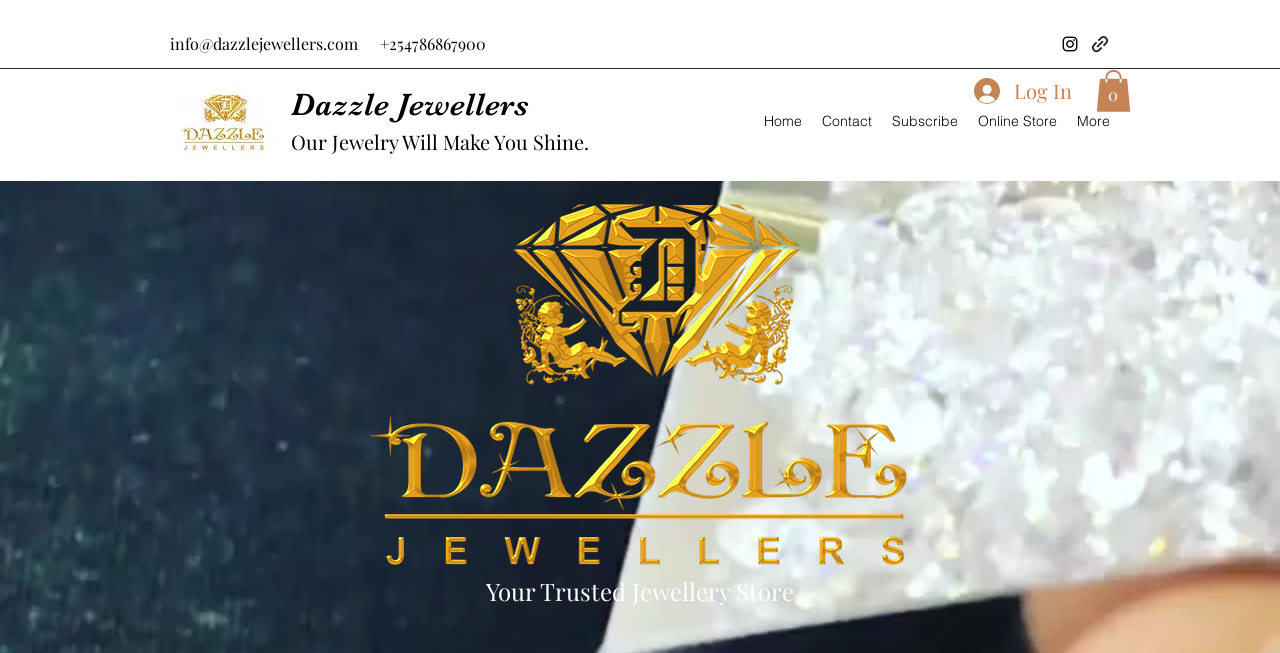Specify the bounding box coordinates of the element's region that should be clicked to achieve the following instruction: "Visit the website of LEAP". The bounding box coordinates consist of four float numbers between 0 and 1, in the format [left, top, right, bottom].

None